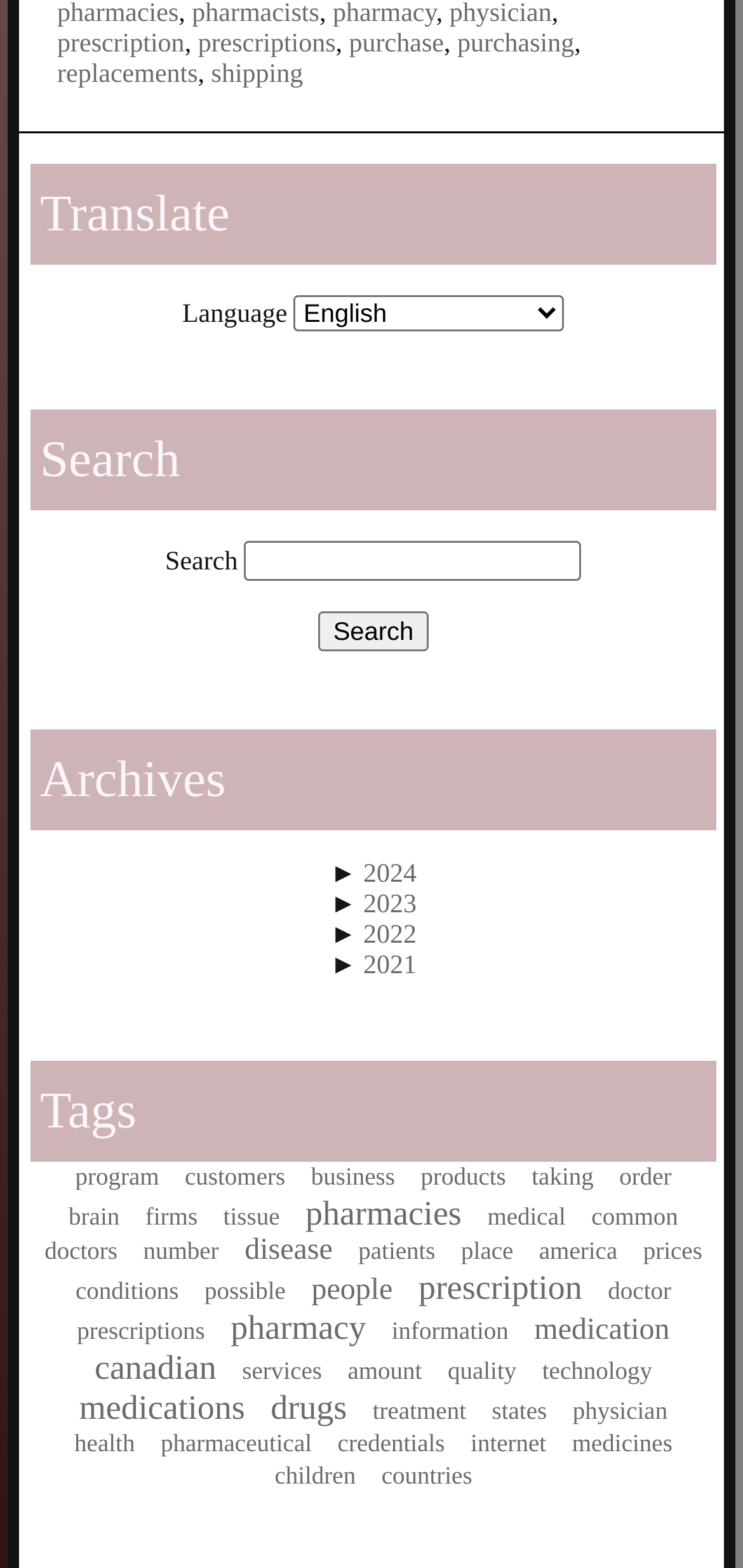Select the bounding box coordinates of the element I need to click to carry out the following instruction: "Search for something".

[0.329, 0.345, 0.783, 0.371]